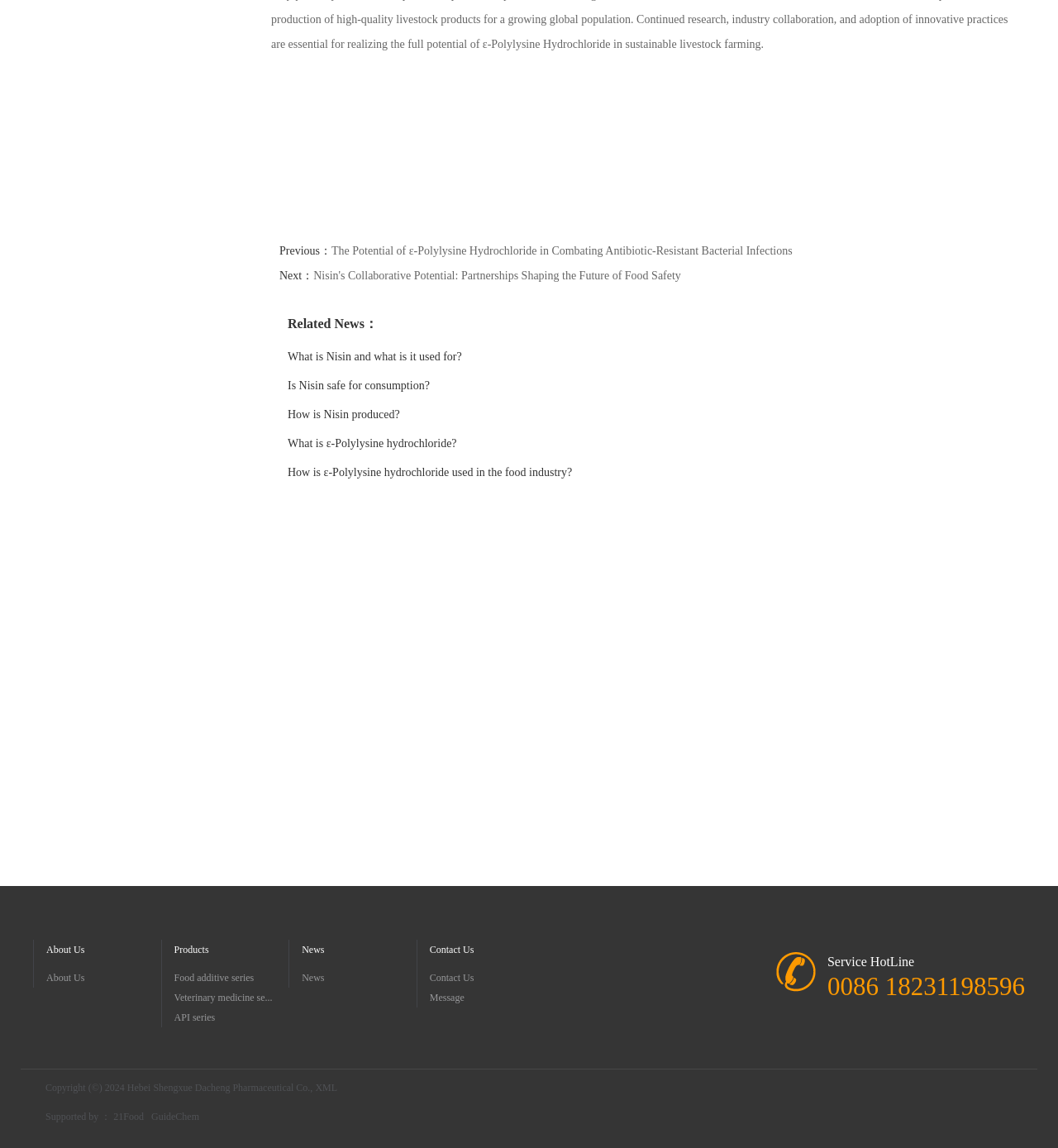Please answer the following question using a single word or phrase: 
How many links are there in the 'Related News' section?

5